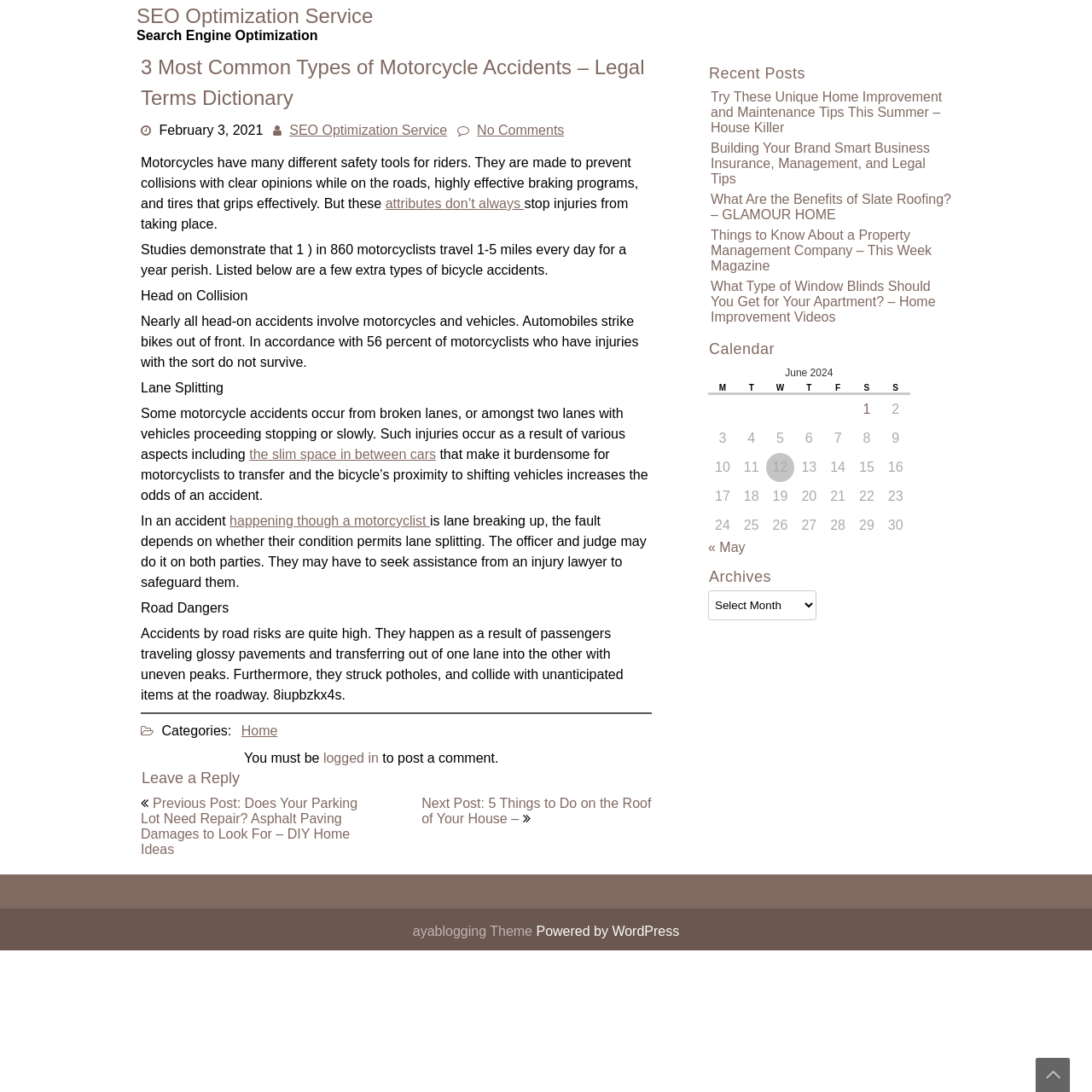Locate the bounding box coordinates of the element to click to perform the following action: 'View the calendar for June 2024'. The coordinates should be given as four float values between 0 and 1, in the form of [left, top, right, bottom].

[0.648, 0.332, 0.833, 0.495]